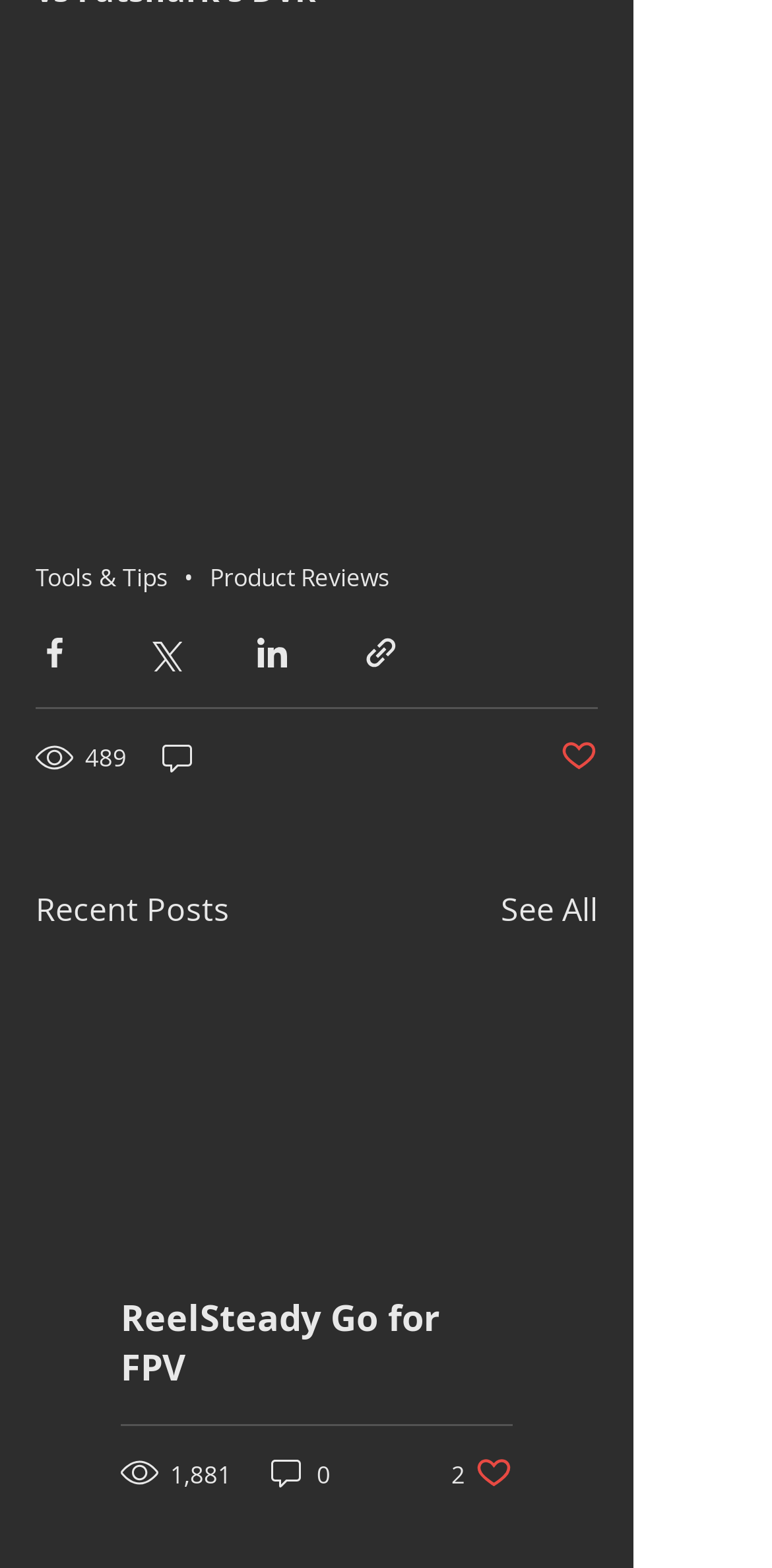How many social media sharing options are available?
Please ensure your answer to the question is detailed and covers all necessary aspects.

I counted the number of social media sharing buttons, which are 'Share via Facebook', 'Share via Twitter', 'Share via LinkedIn', and 'Share via link'. There are 4 buttons in total.